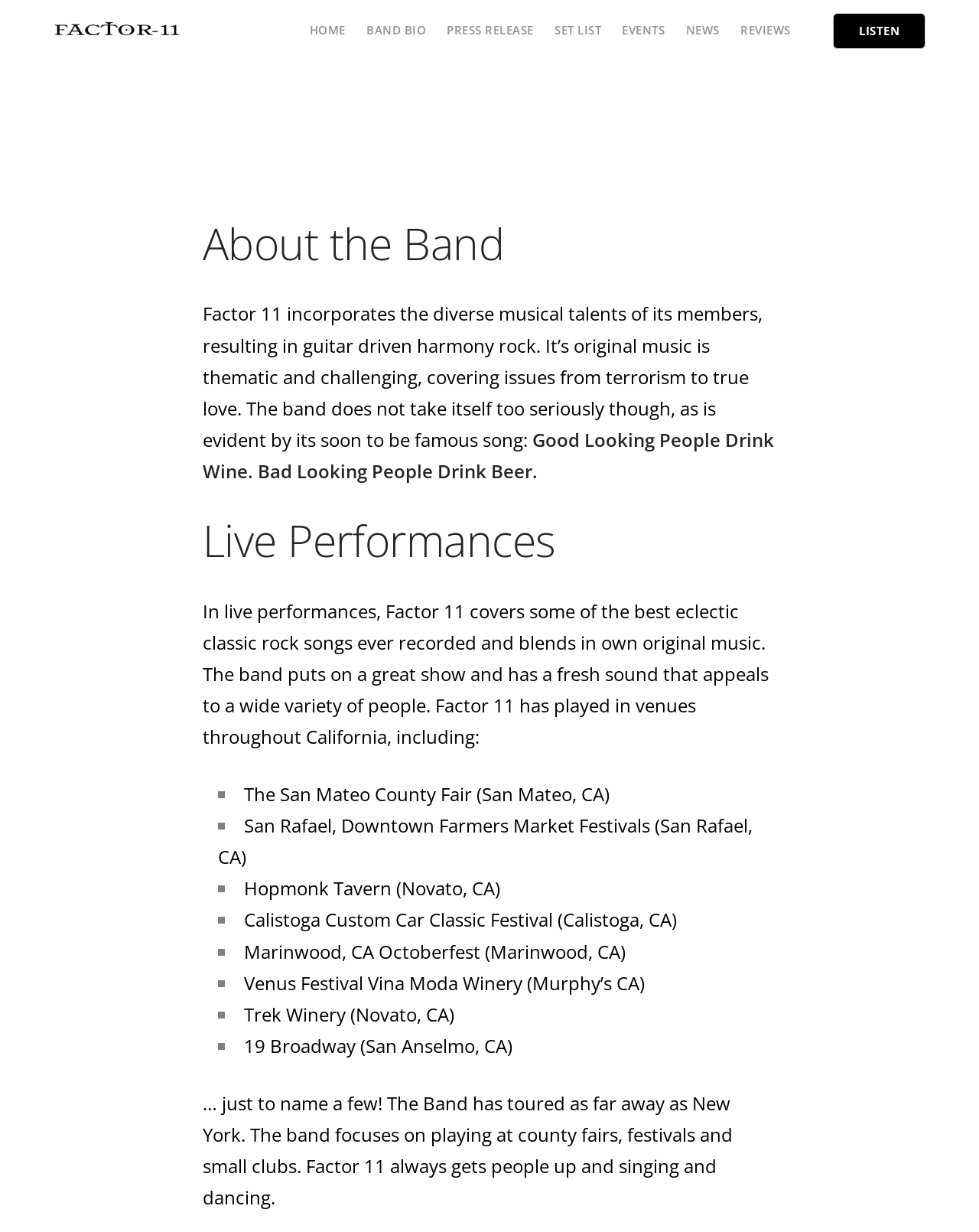Respond to the question below with a single word or phrase: What is the name of the band?

Factor 11